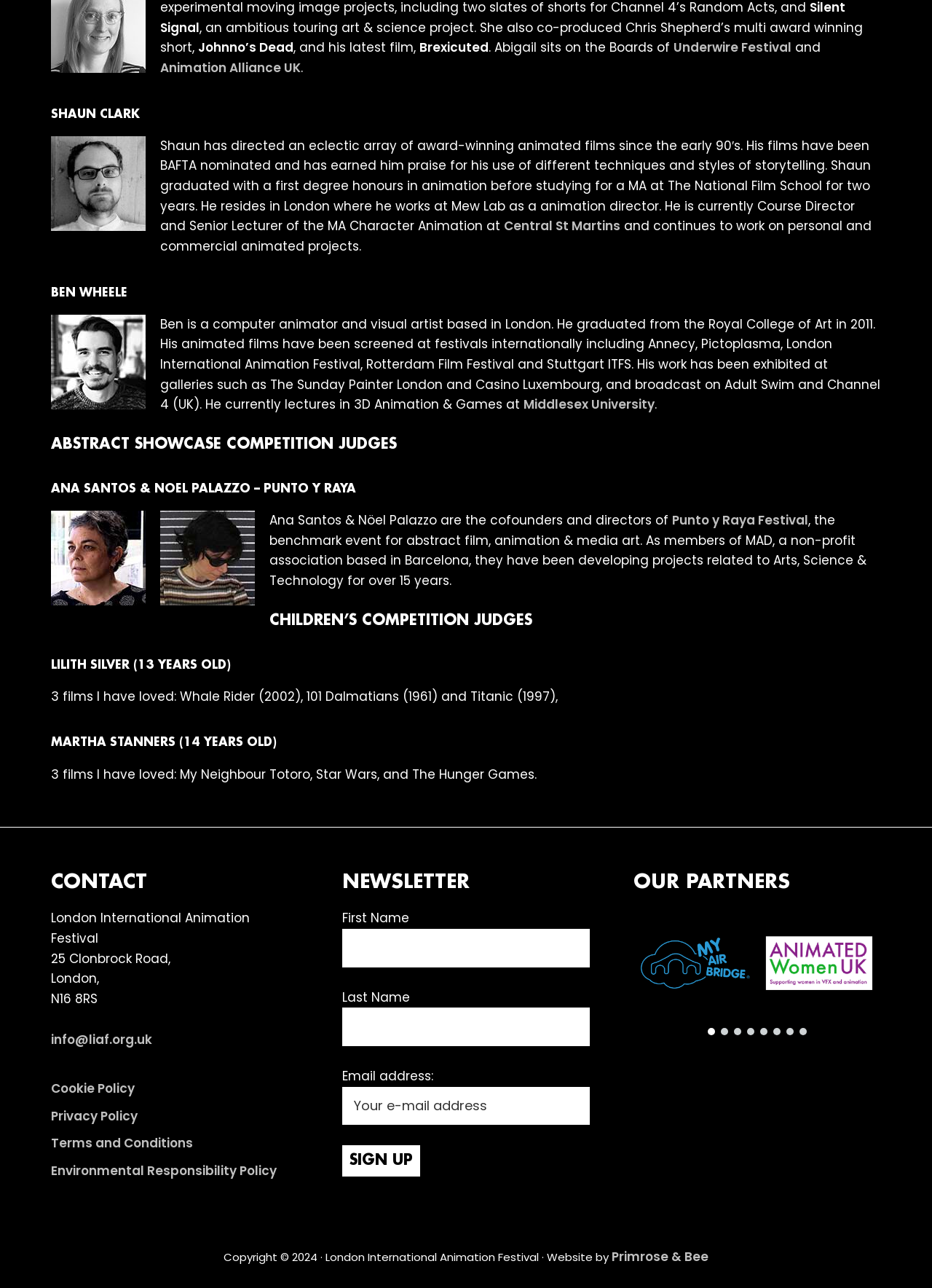Provide the bounding box coordinates of the area you need to click to execute the following instruction: "Click the 'info@liaf.org.uk' link".

[0.055, 0.8, 0.163, 0.814]